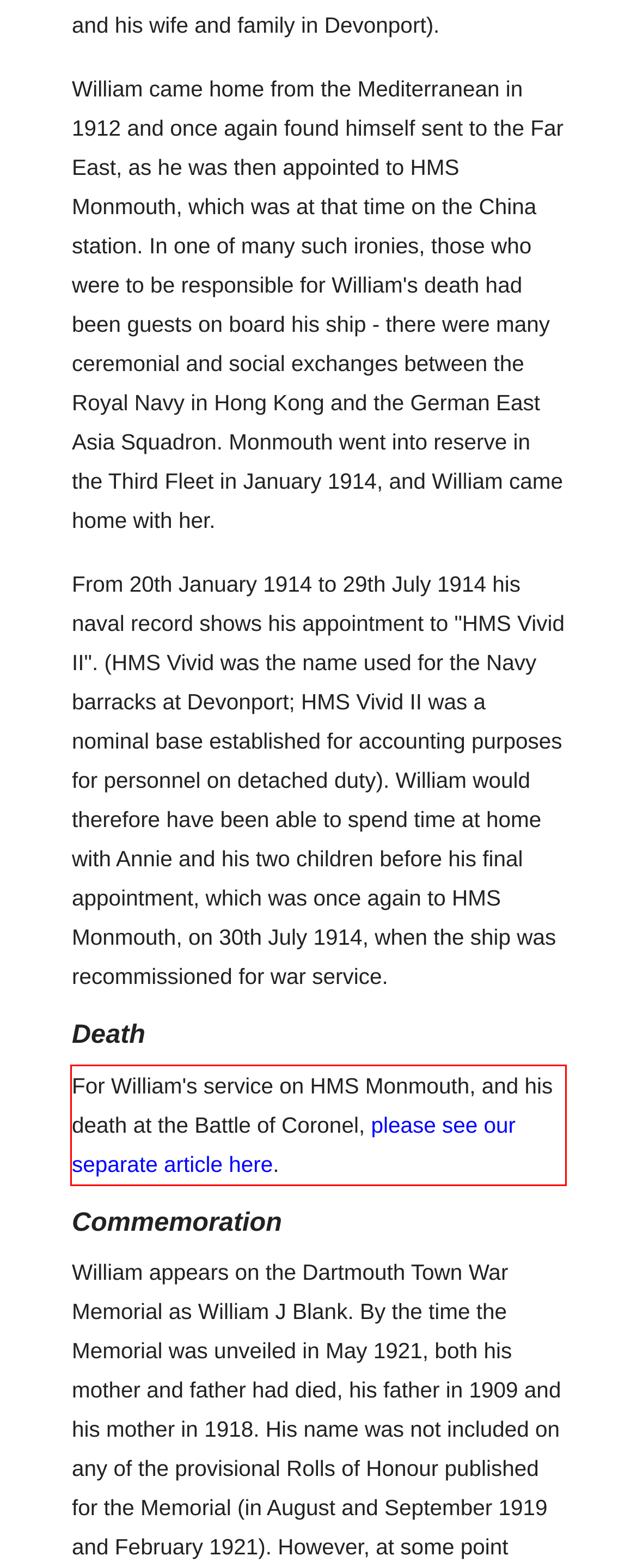Given a screenshot of a webpage with a red bounding box, extract the text content from the UI element inside the red bounding box.

For William's service on HMS Monmouth, and his death at the Battle of Coronel, please see our separate article here.